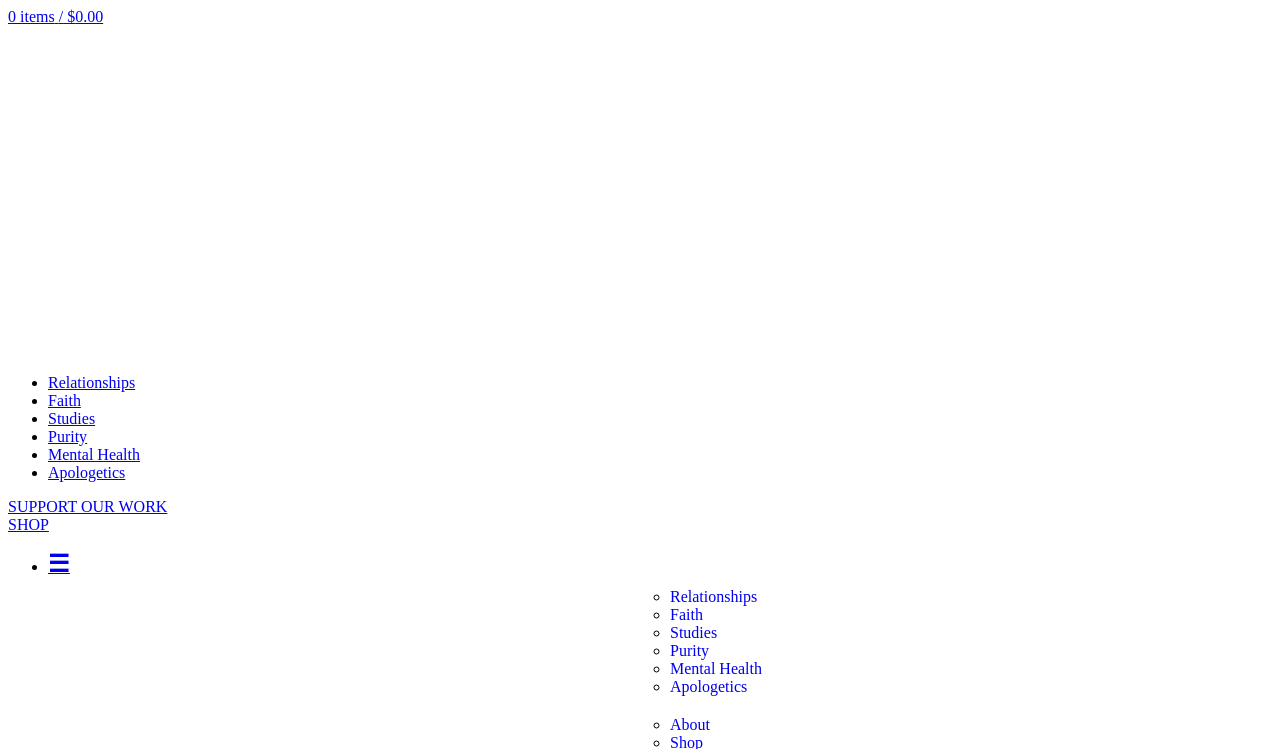Please locate the bounding box coordinates of the element that needs to be clicked to achieve the following instruction: "Support their work". The coordinates should be four float numbers between 0 and 1, i.e., [left, top, right, bottom].

[0.006, 0.665, 0.131, 0.688]